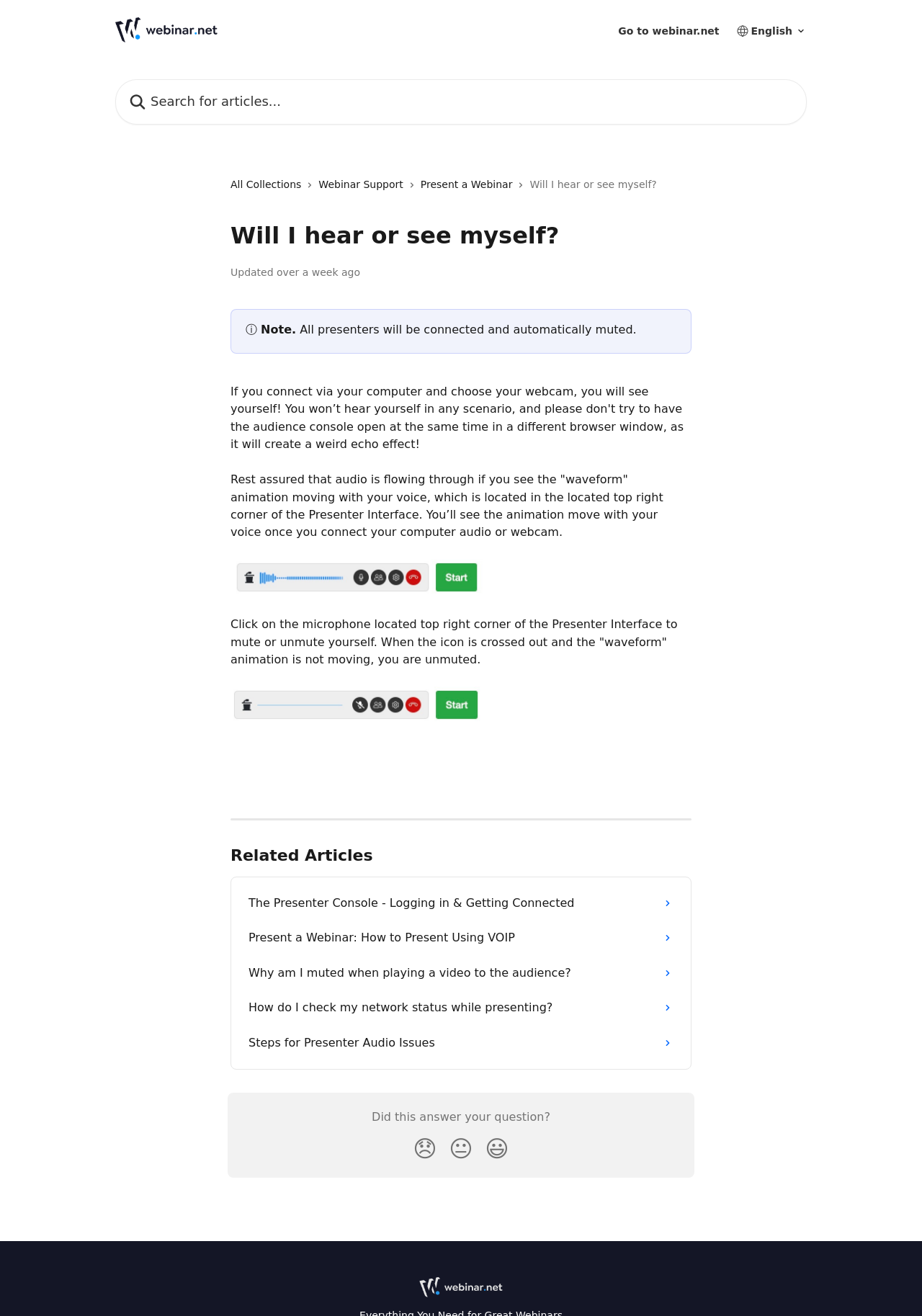Create a detailed narrative describing the layout and content of the webpage.

This webpage is a help center article from webinar.net, titled "Will I hear or see myself?" The page has a main content area that takes up most of the screen, with a header section at the top. The header section contains a logo and a search bar, as well as links to other sections of the help center, including "All Collections", "Webinar Support", and "Present a Webinar".

Below the header section, there is a title "Will I hear or see myself?" followed by a note that says "All presenters will be connected and automatically muted." The article then explains how to check if audio is flowing through, and how to mute or unmute oneself.

The article is divided into sections, with headings and paragraphs of text. There are also links to related articles, including "The Presenter Console - Logging in & Getting Connected", "Present a Webinar: How to Present Using VOIP", and others.

At the bottom of the page, there is a section that asks "Did this answer your question?" with buttons to provide feedback, including "Disappointed Reaction", "Neutral Reaction", and "Smiley Reaction". There is also a link to the webinar.net Help Center at the bottom of the page.

Throughout the page, there are various images, including icons and logos, as well as a separator line that divides the main content area from the feedback section.